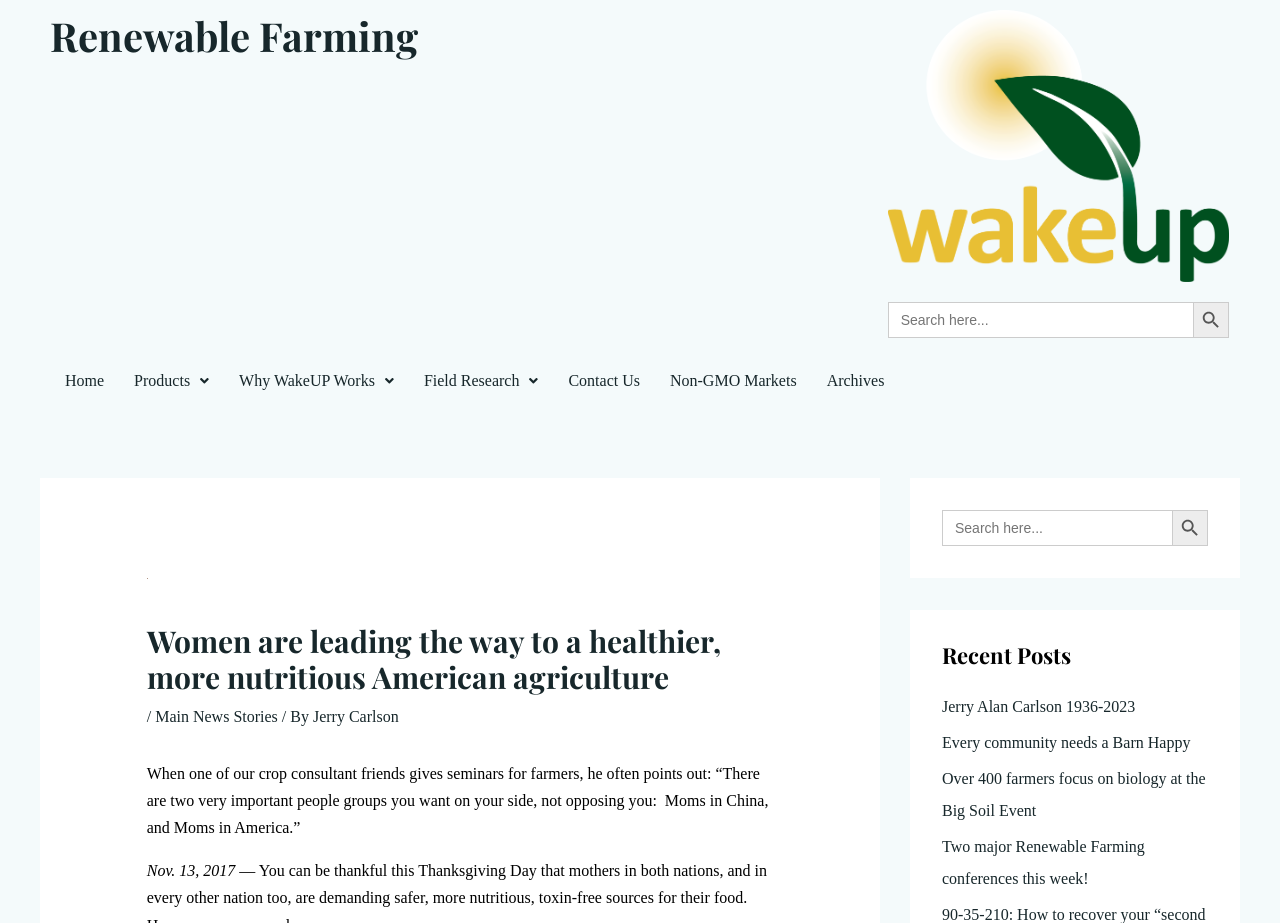What is the name of the website?
Look at the image and answer the question with a single word or phrase.

Renewable Farming